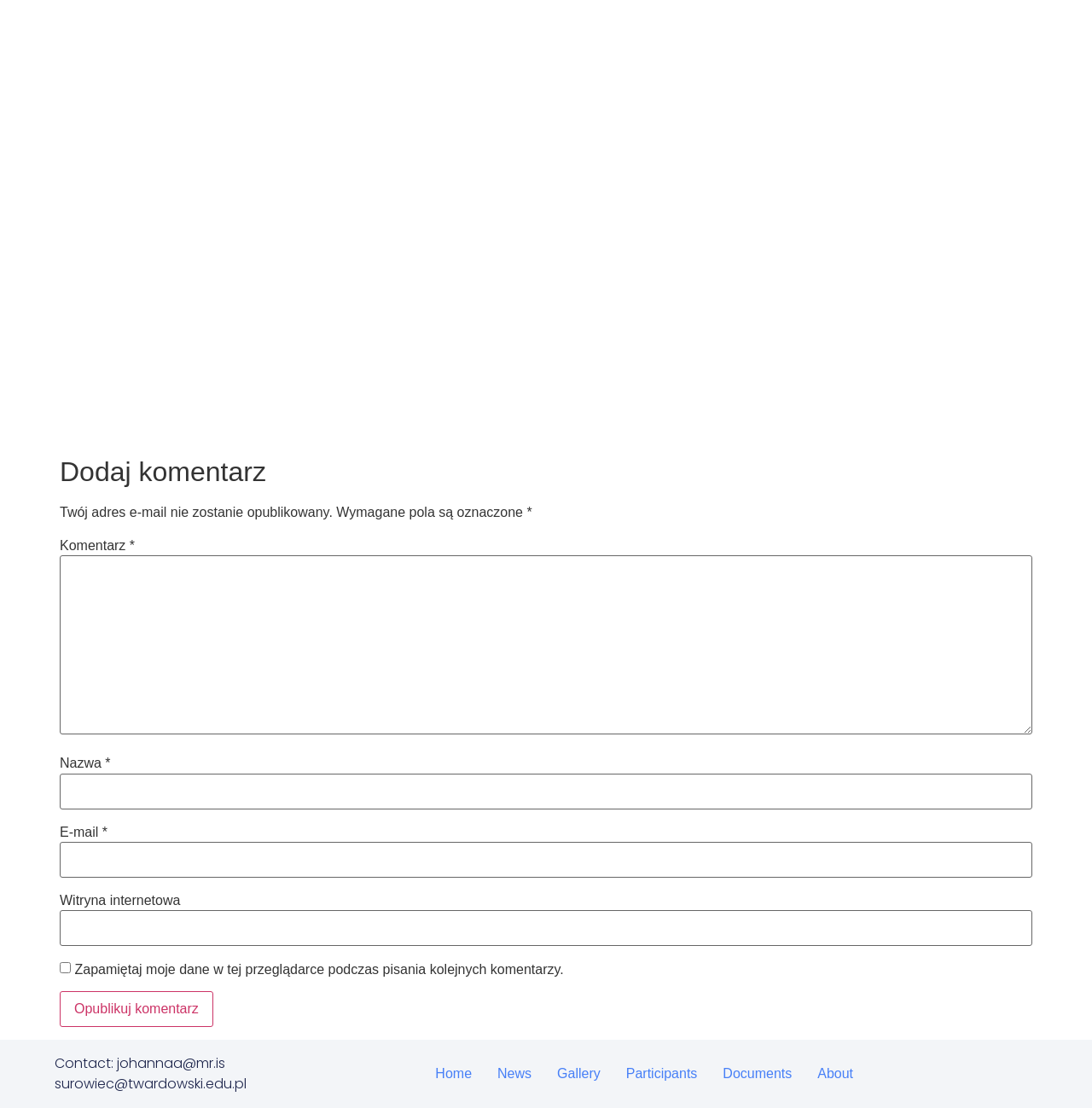Respond with a single word or short phrase to the following question: 
How many links are in the footer?

6